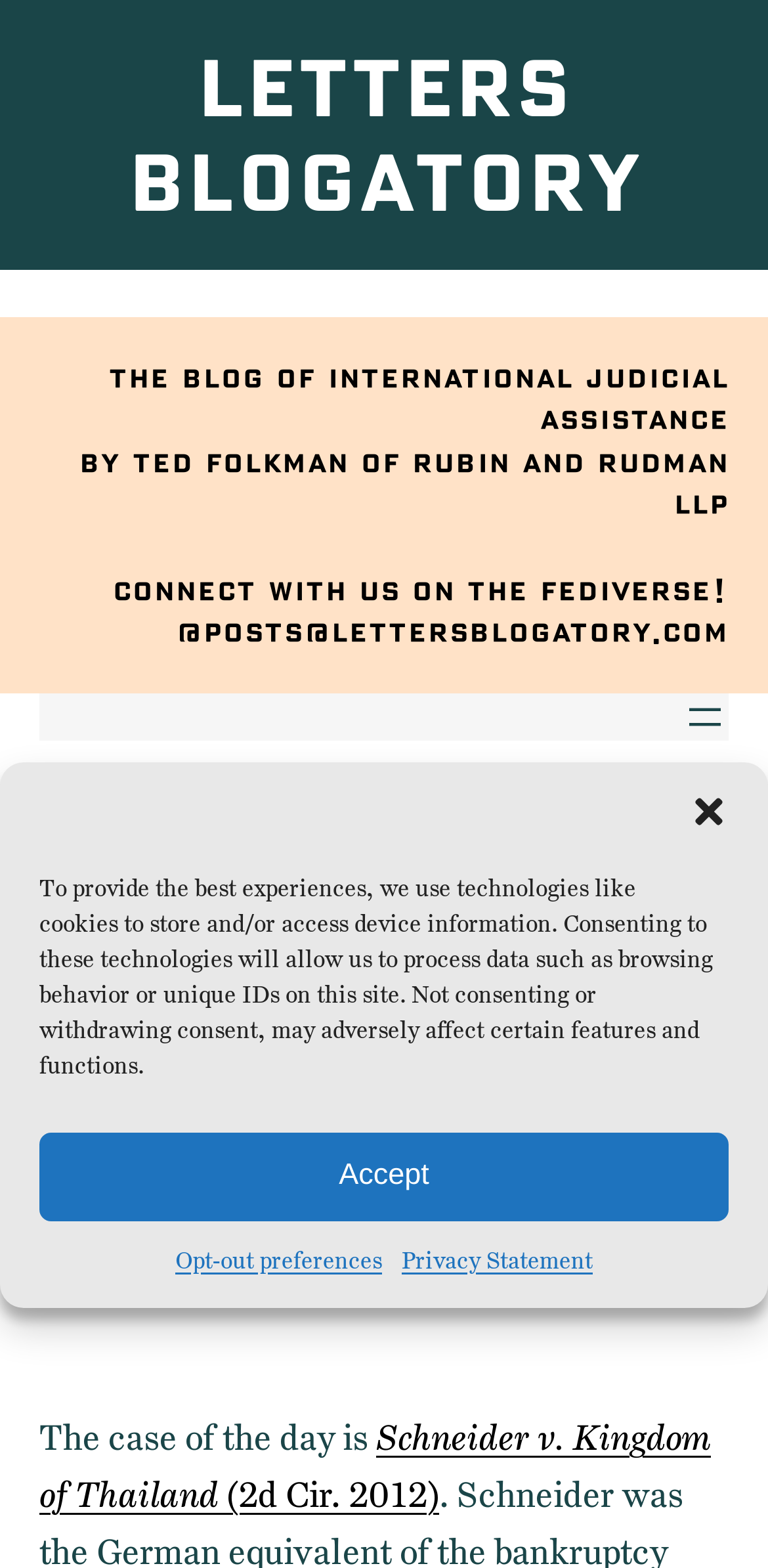Please give a succinct answer using a single word or phrase:
What is the name of the blog?

Letters Blogatory